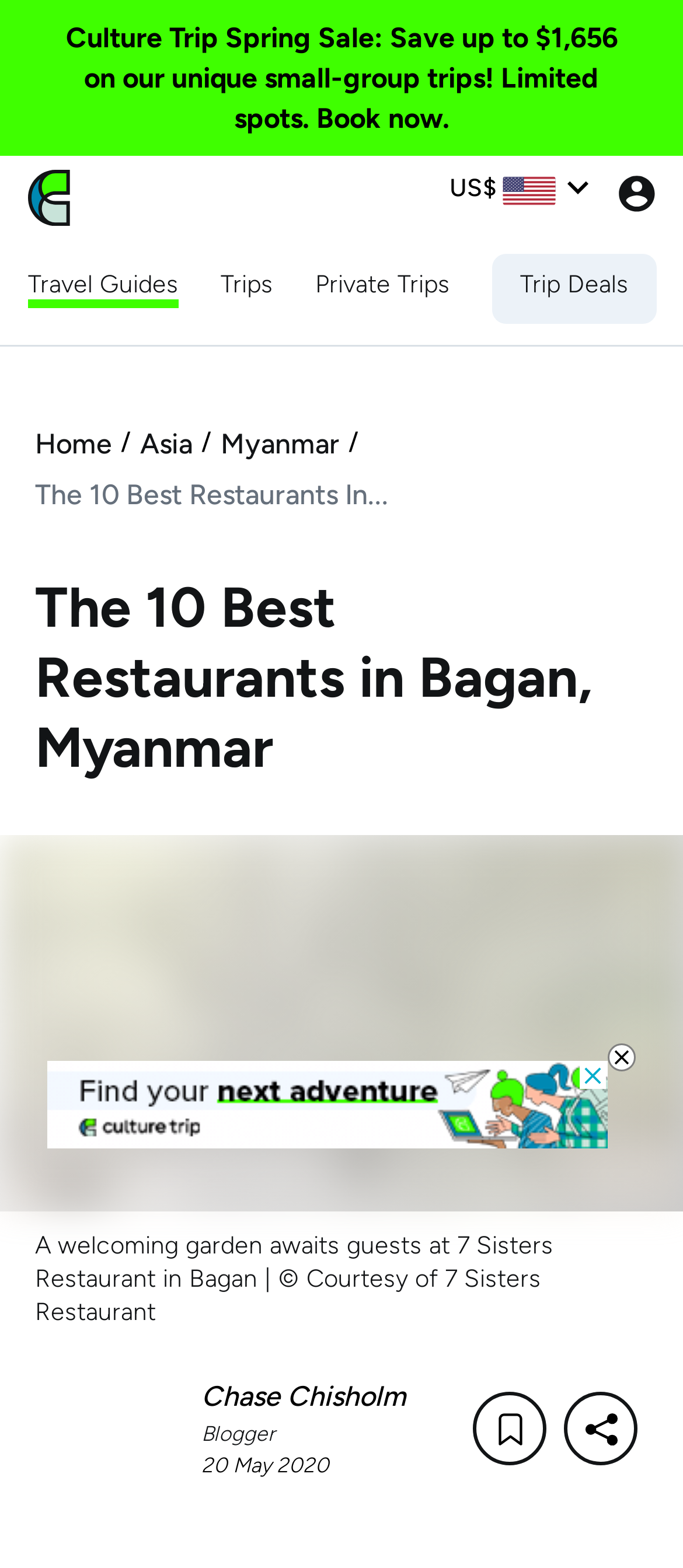Answer the question with a single word or phrase: 
What is the category of the webpage?

Travel Guides